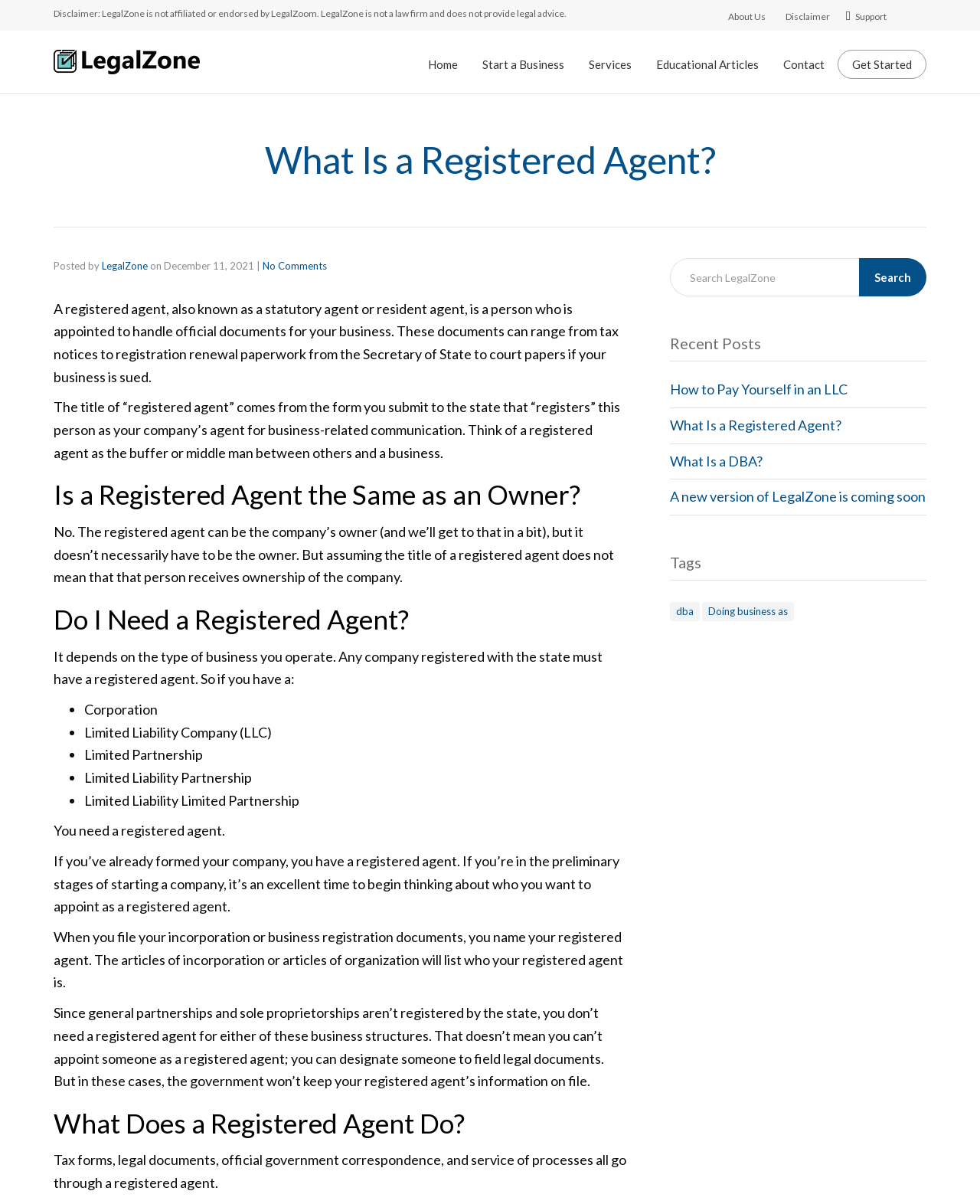What is a registered agent?
Refer to the image and give a detailed answer to the query.

Based on the webpage content, a registered agent is a person who is appointed to handle official documents for a business, which can range from tax notices to registration renewal paperwork from the Secretary of State to court papers if the business is sued.